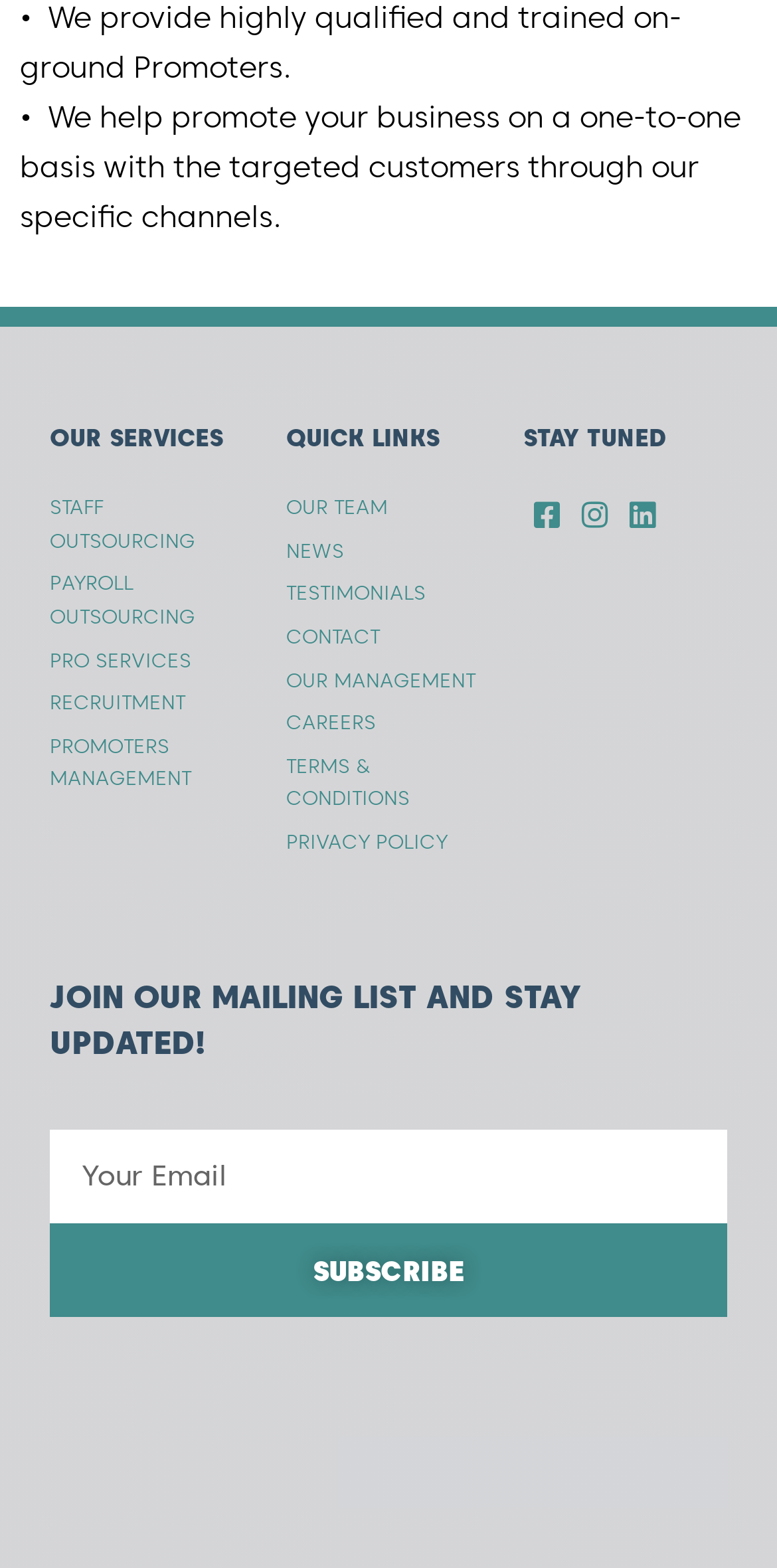Please locate the UI element described by "TERMS & CONDITIONS" and provide its bounding box coordinates.

[0.369, 0.477, 0.637, 0.52]